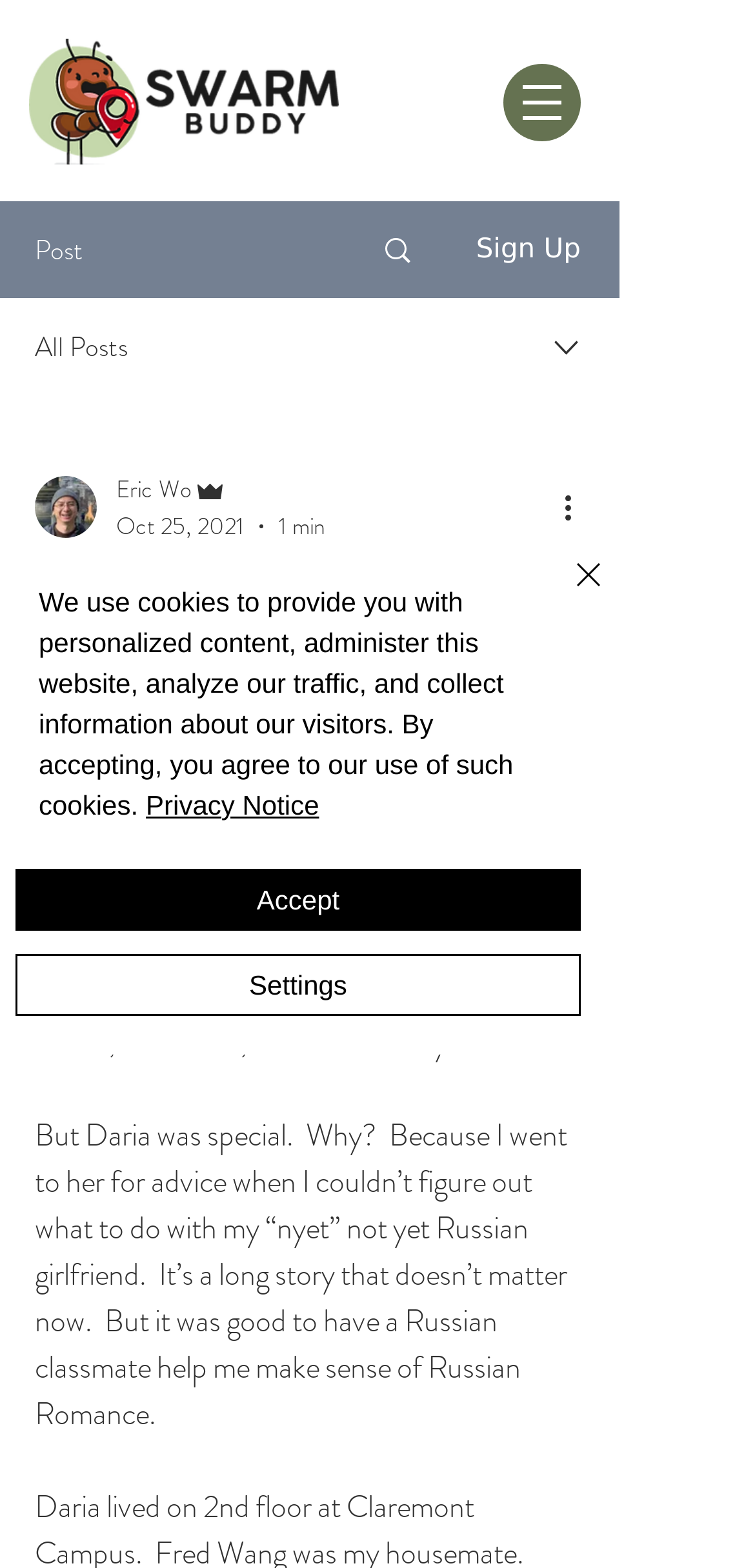Determine the title of the webpage and give its text content.

Daria Makhoukova (MBA 06)